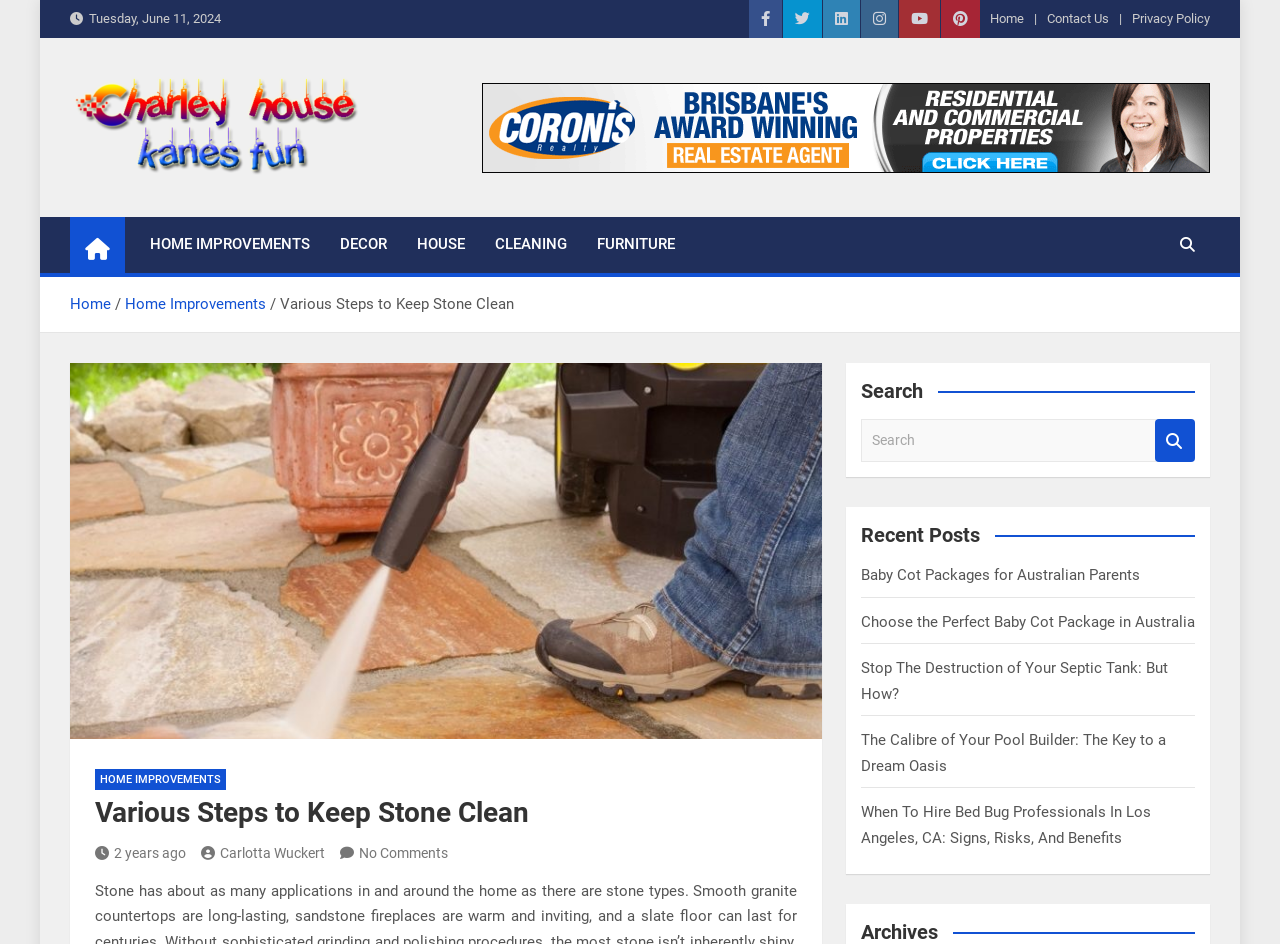Construct a comprehensive description capturing every detail on the webpage.

This webpage is about Charley Kanes Fun House, with a focus on home improvements and decorations. At the top left, there is a date "Tuesday, June 11, 2024" and a series of social media links. Below that, there is a navigation menu with links to "Home", "Contact Us", and "Privacy Policy". 

To the right of the navigation menu, there is a logo of Charley Kanes Fun House, which is also a link. Below the logo, there is a heading "Charley Kanes Fun House" and a link to the same. Next to it, there is a text "Home Blog". 

Further down, there is a banner ad on the right side of the page. On the left side, there are links to various categories, including "HOME IMPROVEMENTS", "DECOR", "HOUSE", "CLEANING", and "FURNITURE". 

Below these links, there is a button with a search icon. On the right side of the page, there is a navigation section with breadcrumbs, showing the current page "Various Steps to Keep Stone Clean" under the category "Home Improvements". 

The main content of the page starts below the breadcrumbs, with a heading "Various Steps to Keep Stone Clean" and a figure or image. The article discusses the importance of keeping stone clean and provides various steps to do so. 

At the bottom of the page, there are links to related articles, including "Baby Cot Packages for Australian Parents", "Choose the Perfect Baby Cot Package in Australia", and others. There is also a search box and a button to search the website.